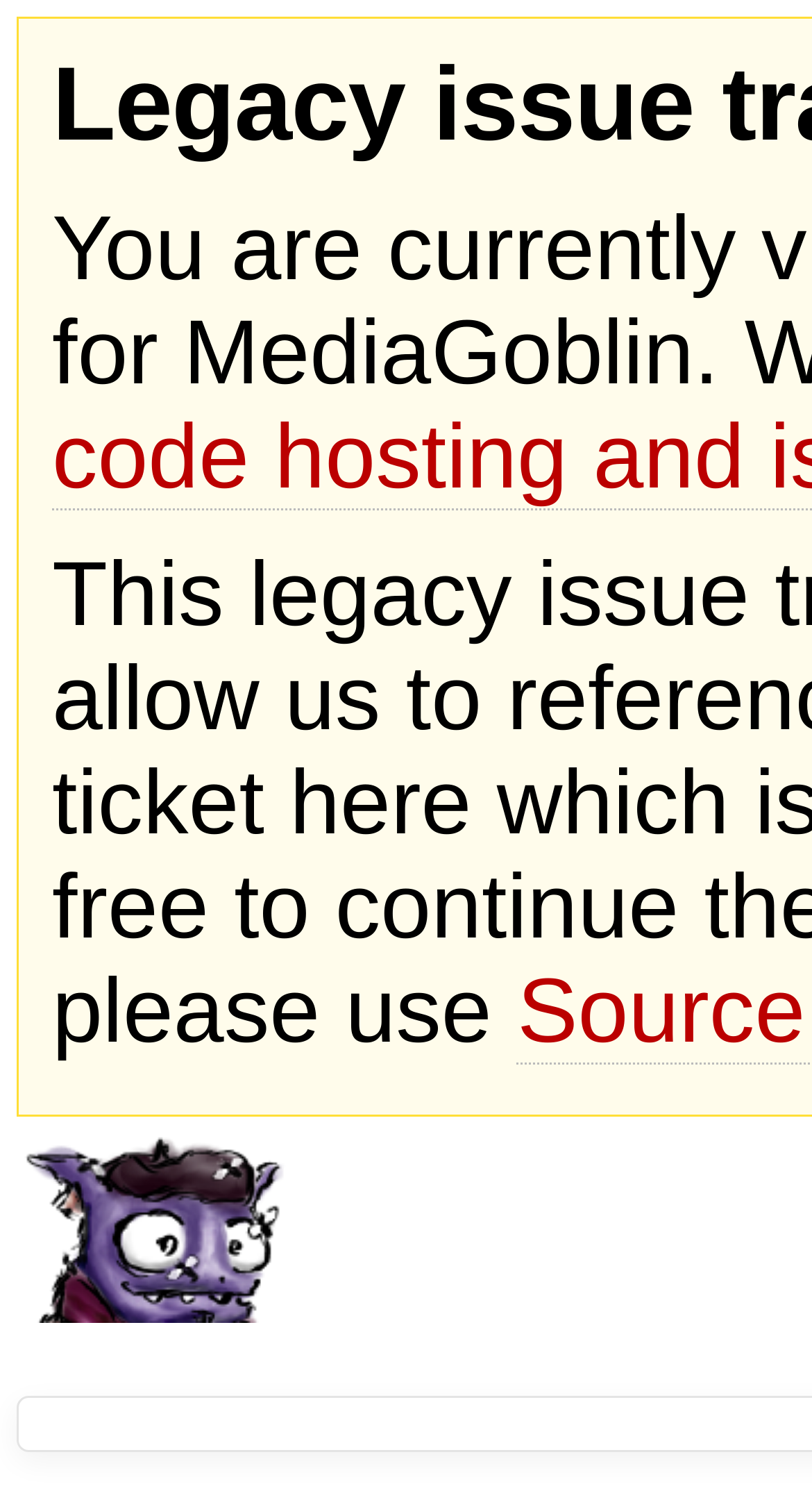Please provide the bounding box coordinates for the UI element as described: "alt="GNU MediaGoblin"". The coordinates must be four floats between 0 and 1, represented as [left, top, right, bottom].

[0.021, 0.762, 0.367, 0.83]